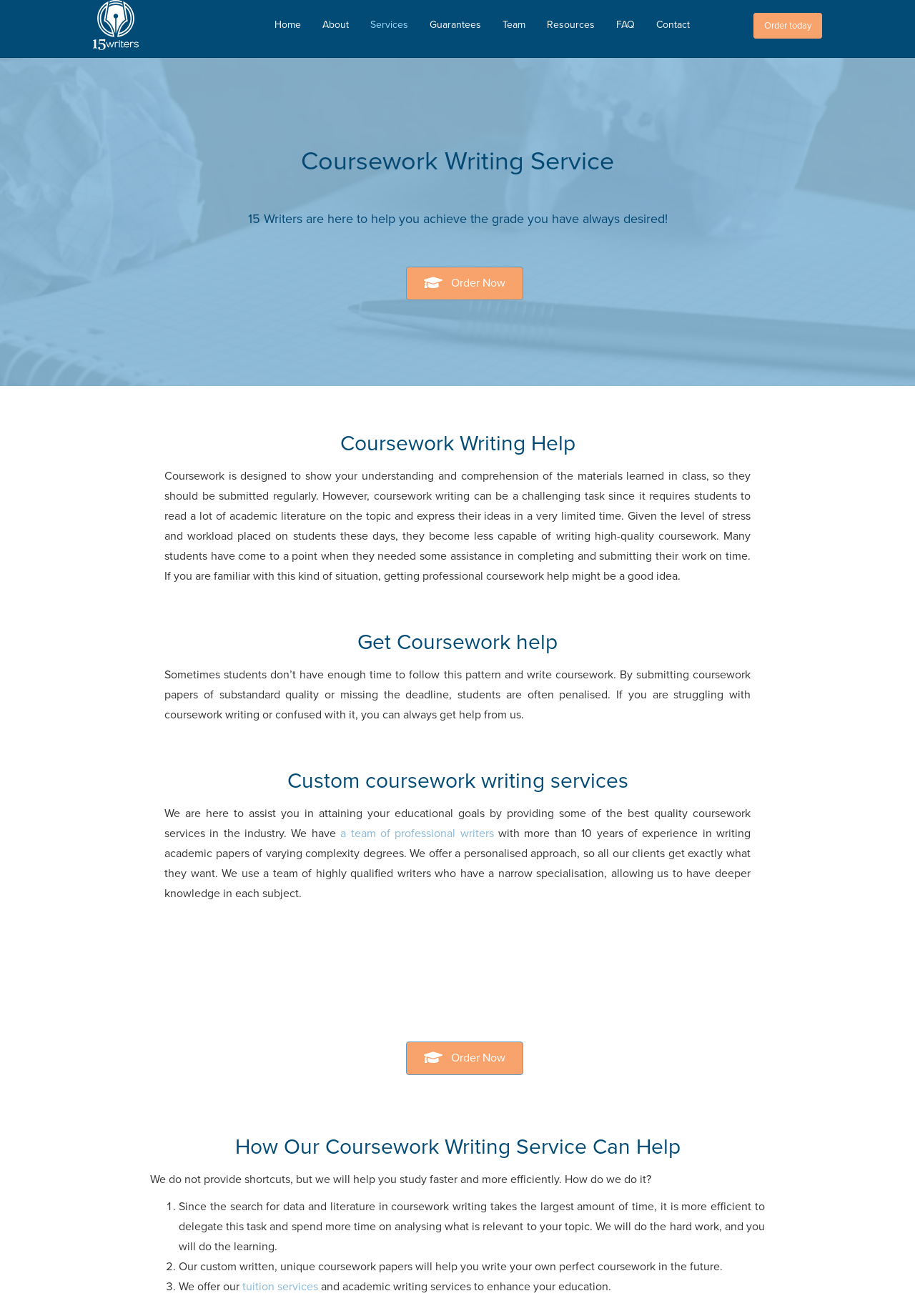Articulate a complete and detailed caption of the webpage elements.

This webpage is about a coursework writing service that helps students achieve higher grades. At the top, there is a navigation menu with 8 links: "Home", "About", "Services", "Guarantees", "Team", "Resources", "FAQ", and "Contact". On the right side of the navigation menu, there is a button "Order today".

Below the navigation menu, there is a heading "Coursework Writing Service" followed by a brief introduction to the service. The introduction explains that the service is designed to help students achieve the grades they desire.

Next, there is a section about coursework writing help, which explains the challenges students face when writing coursework and how the service can assist them. This section includes several paragraphs of text and a link to "Order Now".

The webpage then describes the benefits of getting coursework help, including the ability to submit high-quality work on time and avoid penalties. There is also a section about custom coursework writing services, which highlights the expertise of the writers and the personalized approach they offer.

Further down, there is a call-to-action to "Order Coursework Online Today" with a link to "Order Now". The webpage then explains how the coursework writing service can help students, including by providing efficient research assistance, unique coursework papers, and tuition services.

Throughout the webpage, there are several headings and subheadings that break up the content and make it easier to read. The overall layout is organized and easy to follow, with a clear focus on promoting the coursework writing service and its benefits.